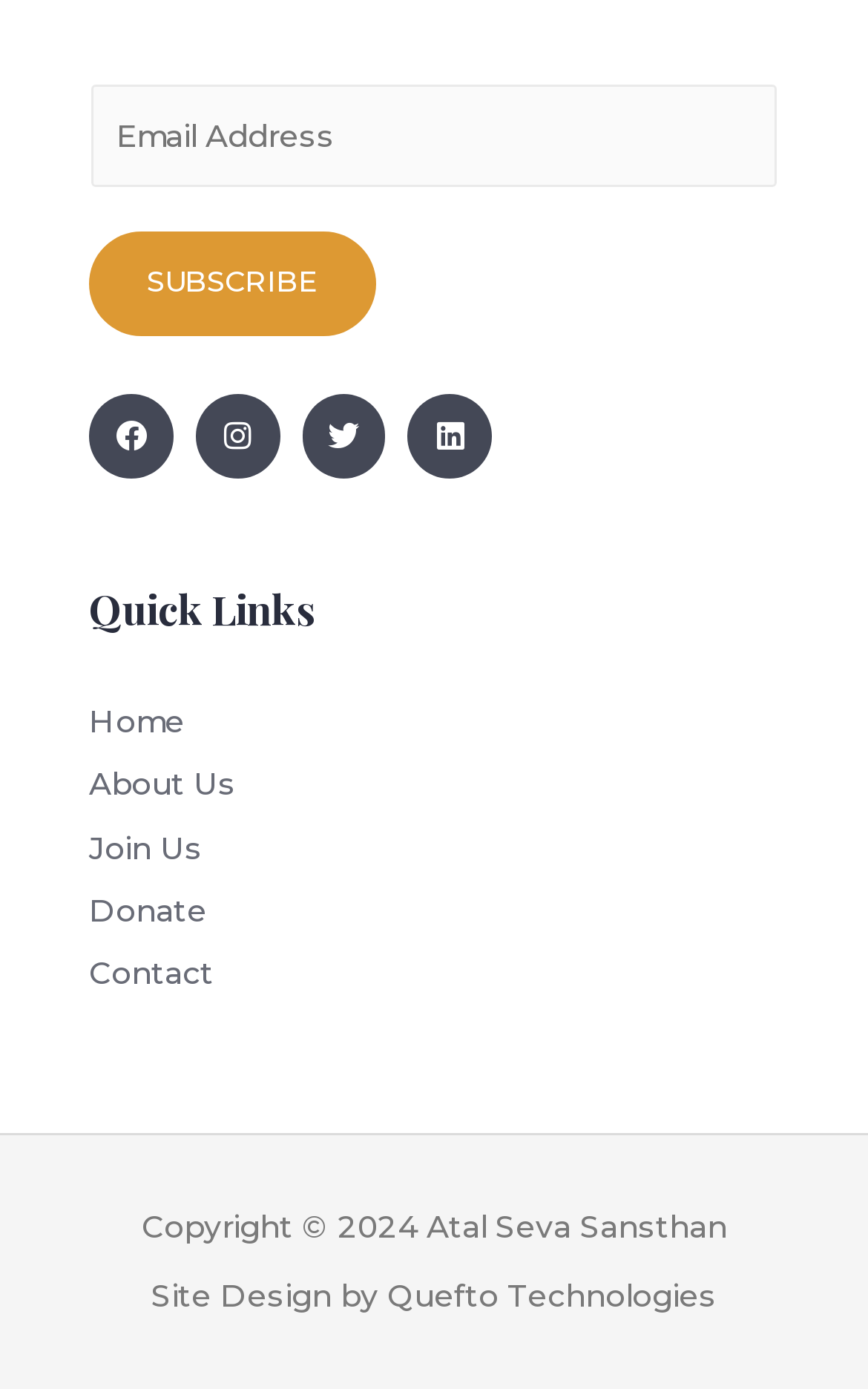Respond concisely with one word or phrase to the following query:
What is the name of the organization?

Atal Seva Sansthan